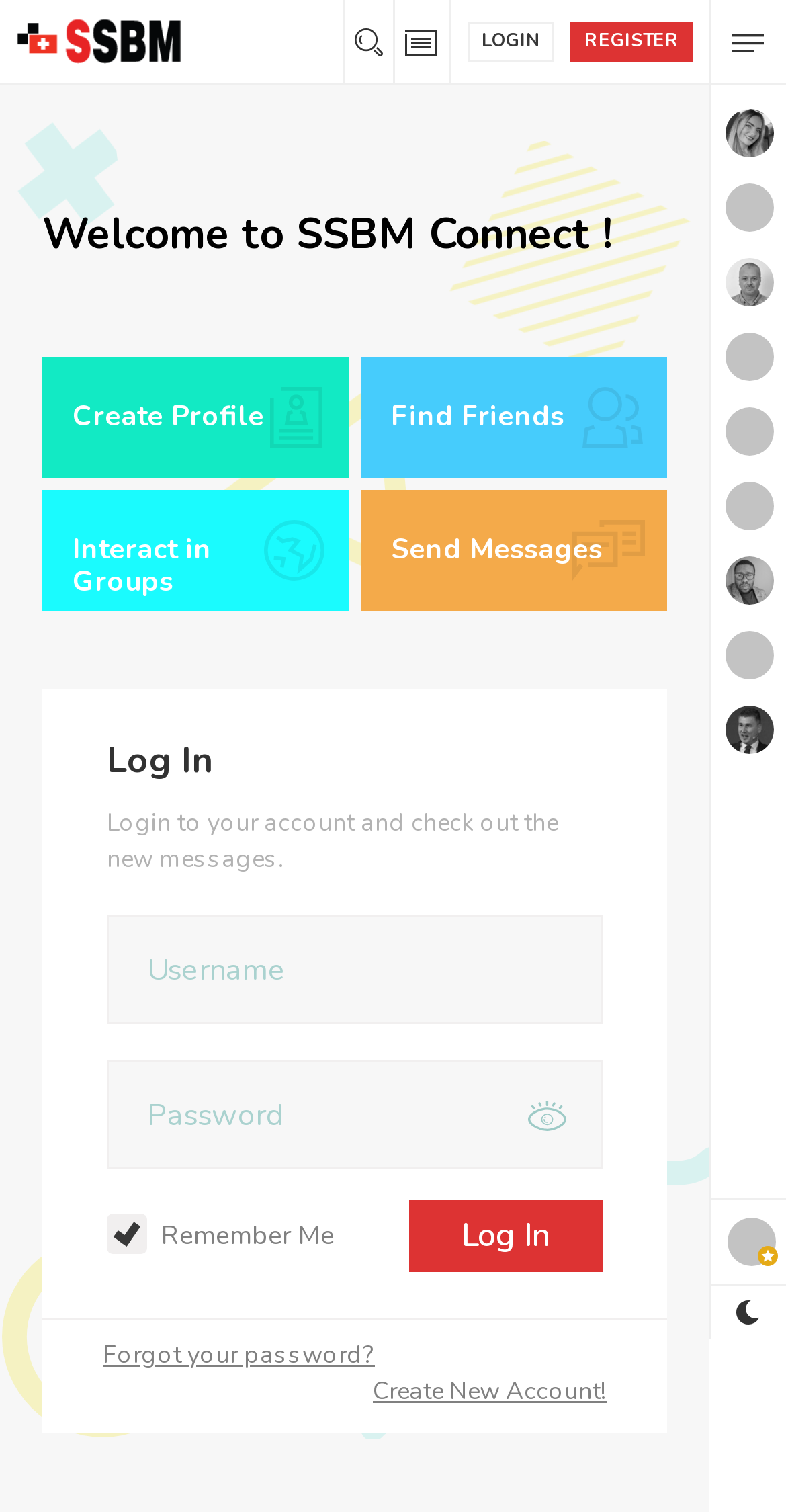Answer the question with a brief word or phrase:
How many headings are there on the webpage?

5